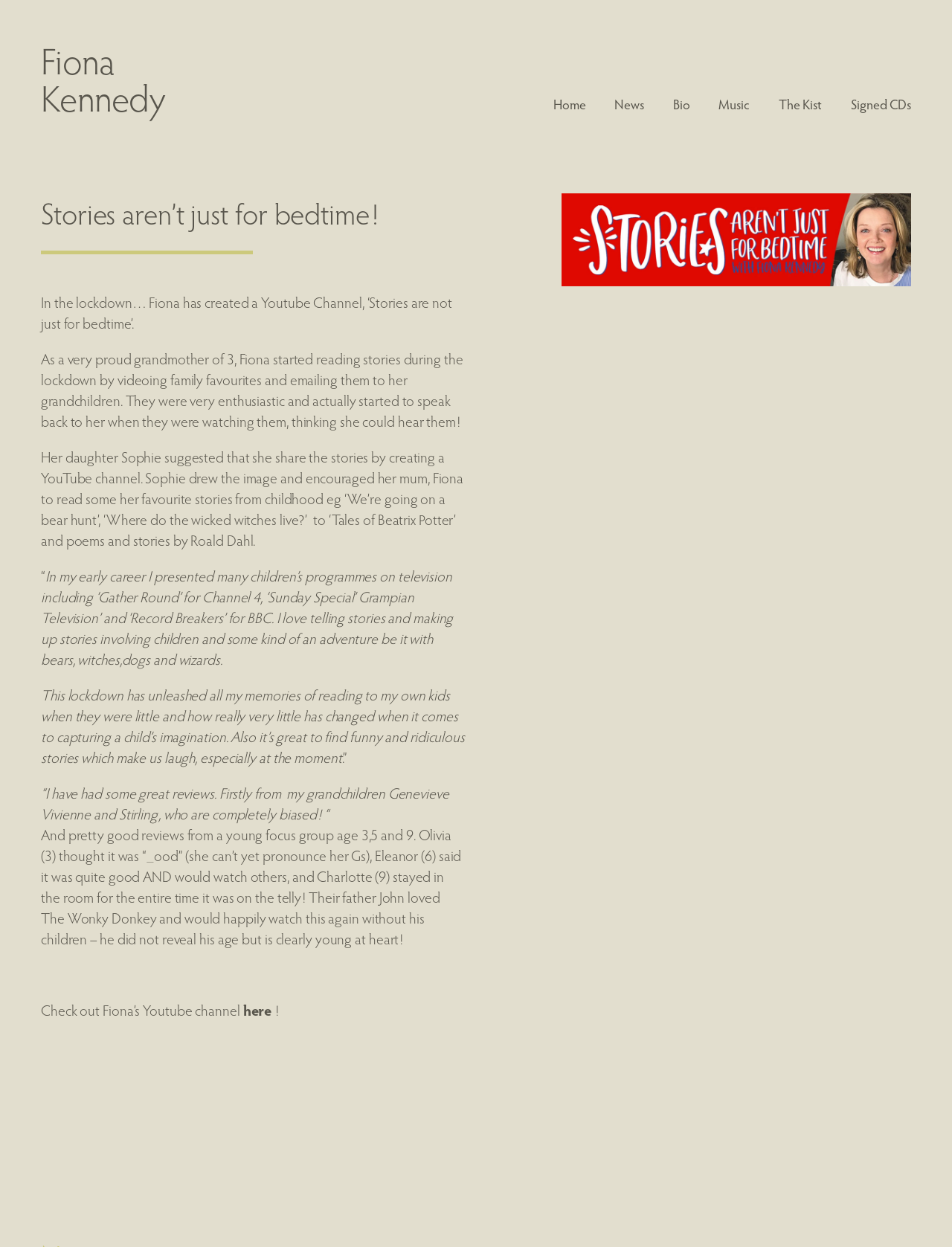Find the UI element described as: "Signed CDs" and predict its bounding box coordinates. Ensure the coordinates are four float numbers between 0 and 1, [left, top, right, bottom].

[0.894, 0.076, 0.957, 0.091]